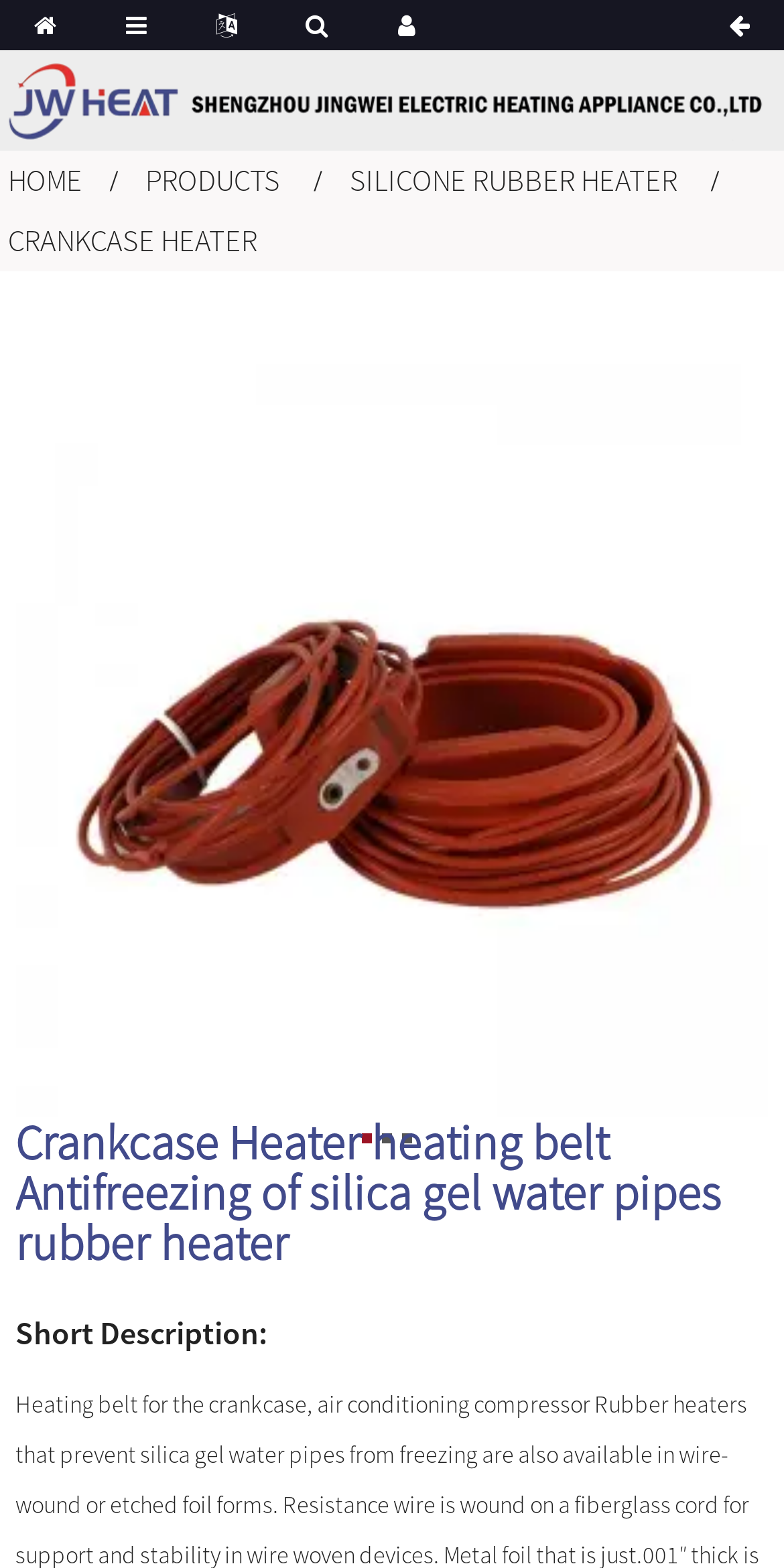Offer a detailed explanation of the webpage layout and contents.

The webpage appears to be a product page for a Crankcase Heater heating belt. At the top-left corner, there is a logo image with a link to the homepage. Below the logo, there is a navigation menu with links to "HOME", "PRODUCTS", and "SILICONE RUBBER HEATER". 

To the right of the navigation menu, there is a prominent link to "CRANKCASE HEATER" and another link to the product title "Crankcase Heater heating belt Antifreezing of silica gel water pipes rubber heater", which is accompanied by a large image of the product. This product title is also presented as a heading, taking up a significant portion of the page.

Further down, there is another heading titled "Short Description:", which suggests that there may be a brief summary or overview of the product below it. The meta description mentions specifications such as Material, Voltage, Temperature Range, Power, and Length, which are likely to be detailed in the product description.